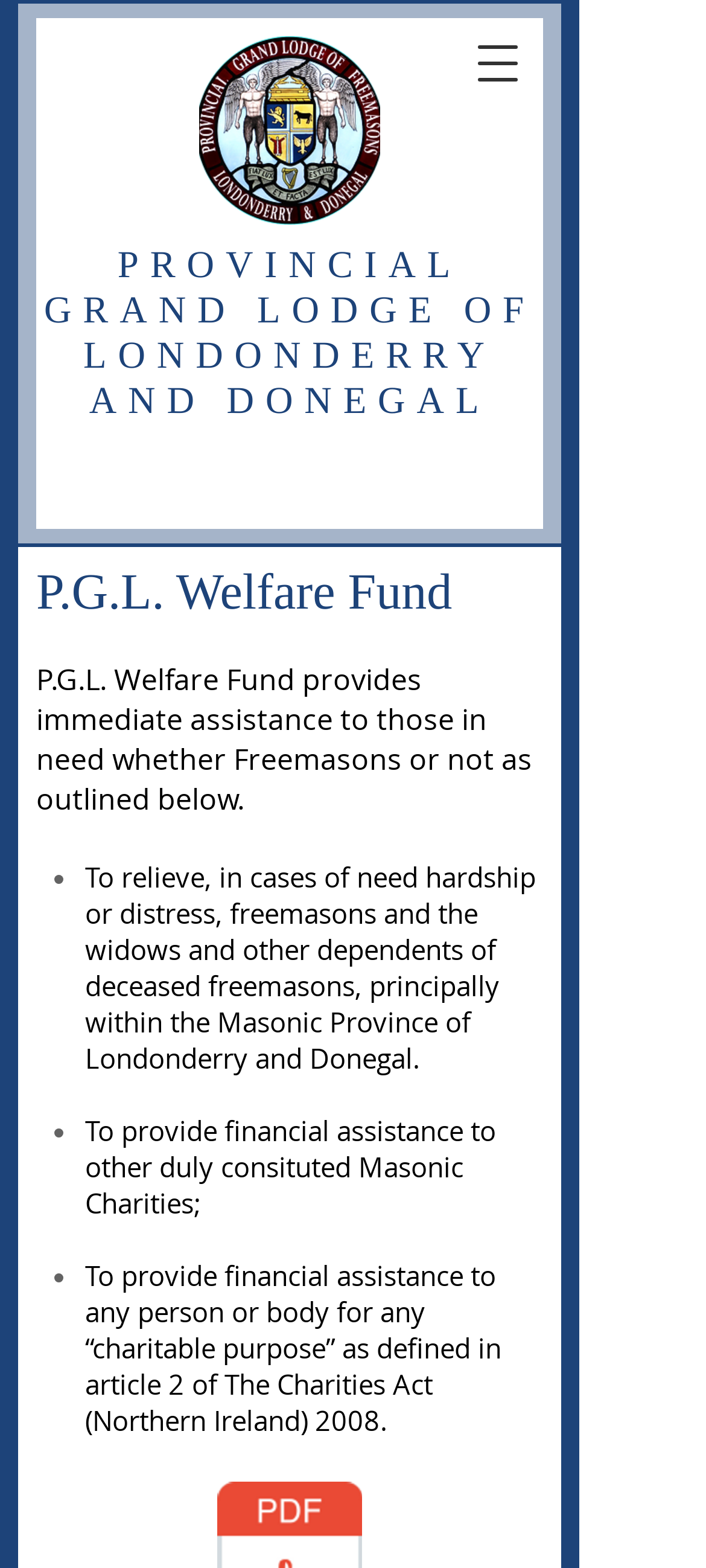Answer the question using only a single word or phrase: 
What is the reference for the definition of 'charitable purpose'?

The Charities Act (Northern Ireland) 2008